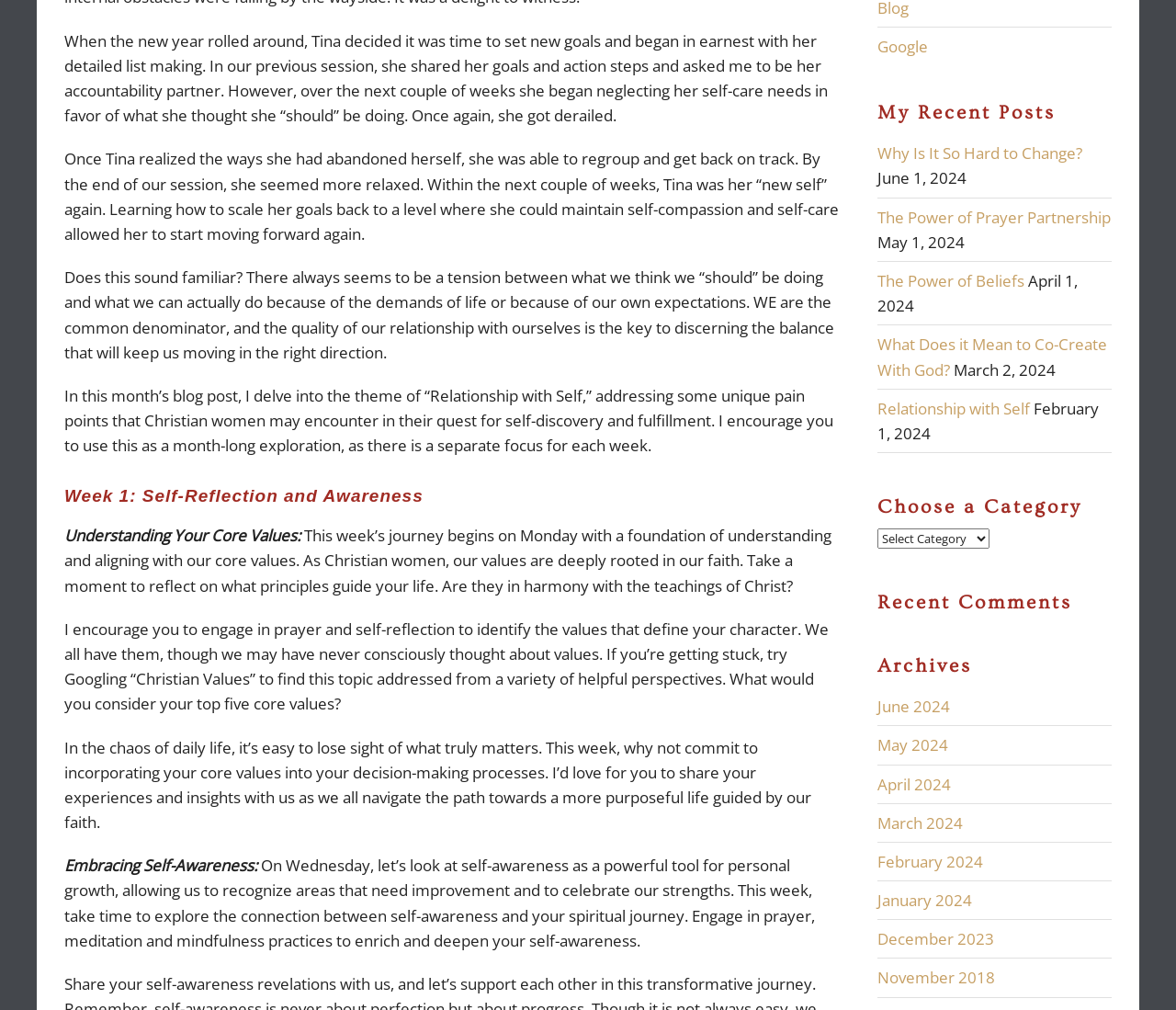Please answer the following question using a single word or phrase: 
What is the category of the blog post 'What Does it Mean to Co-Create With God?'?

March 2024